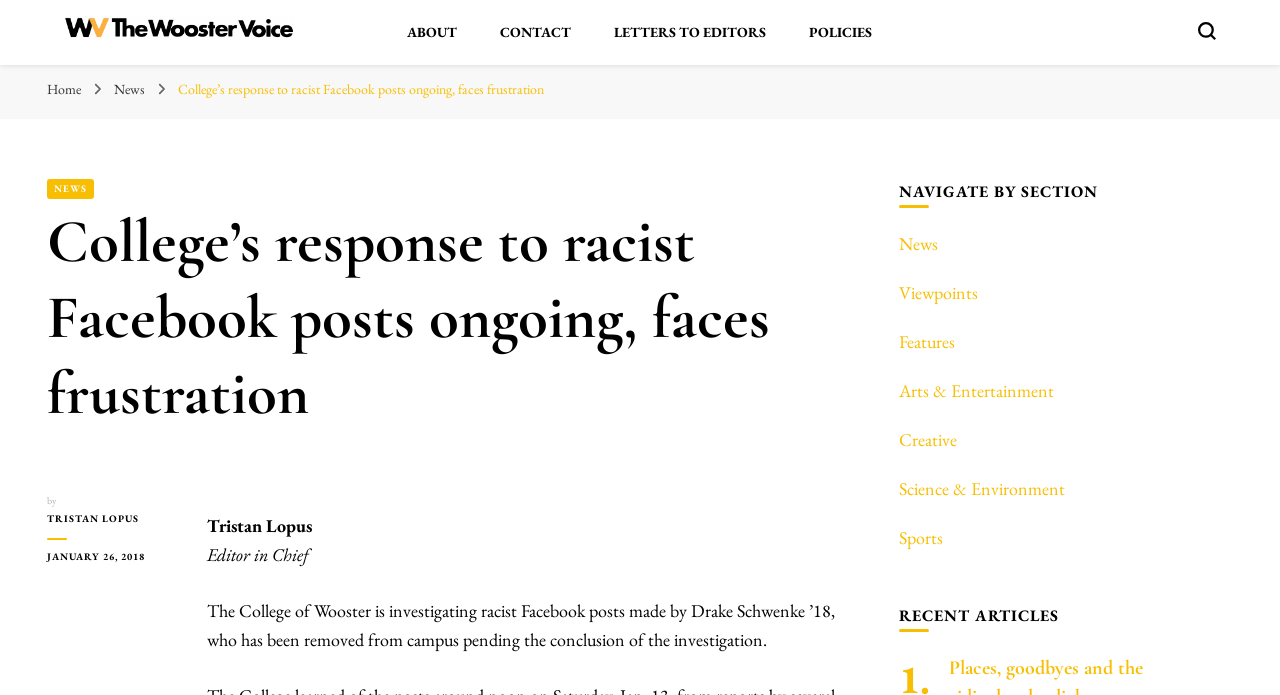Please locate the bounding box coordinates of the region I need to click to follow this instruction: "read the news article".

[0.139, 0.116, 0.425, 0.141]